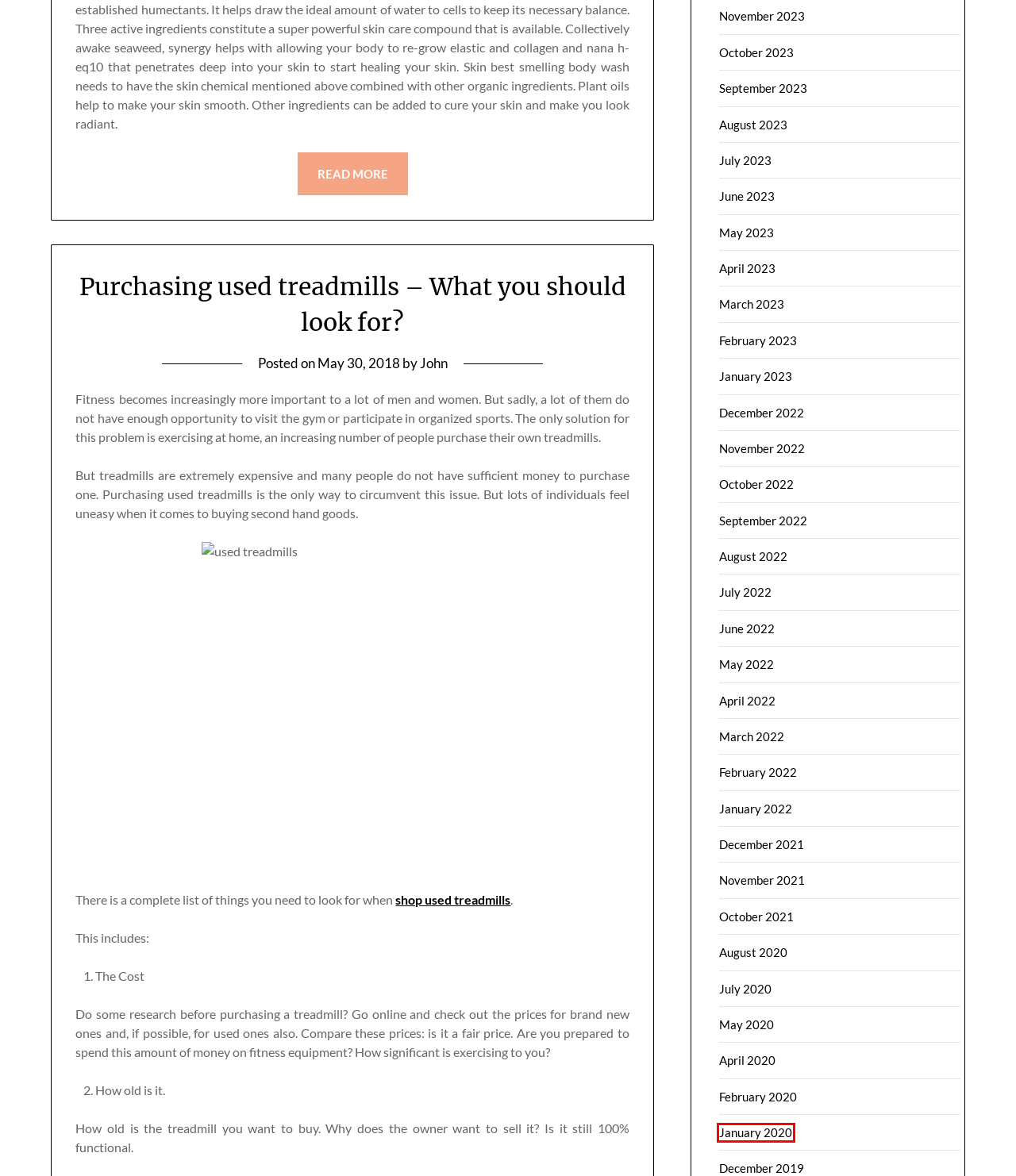A screenshot of a webpage is given with a red bounding box around a UI element. Choose the description that best matches the new webpage shown after clicking the element within the red bounding box. Here are the candidates:
A. September 2023 – Find A Different Askdoctrish
B. May 2022 – Find A Different Askdoctrish
C. January 2022 – Find A Different Askdoctrish
D. May 2020 – Find A Different Askdoctrish
E. May 2023 – Find A Different Askdoctrish
F. January 2020 – Find A Different Askdoctrish
G. April 2023 – Find A Different Askdoctrish
H. February 2023 – Find A Different Askdoctrish

F